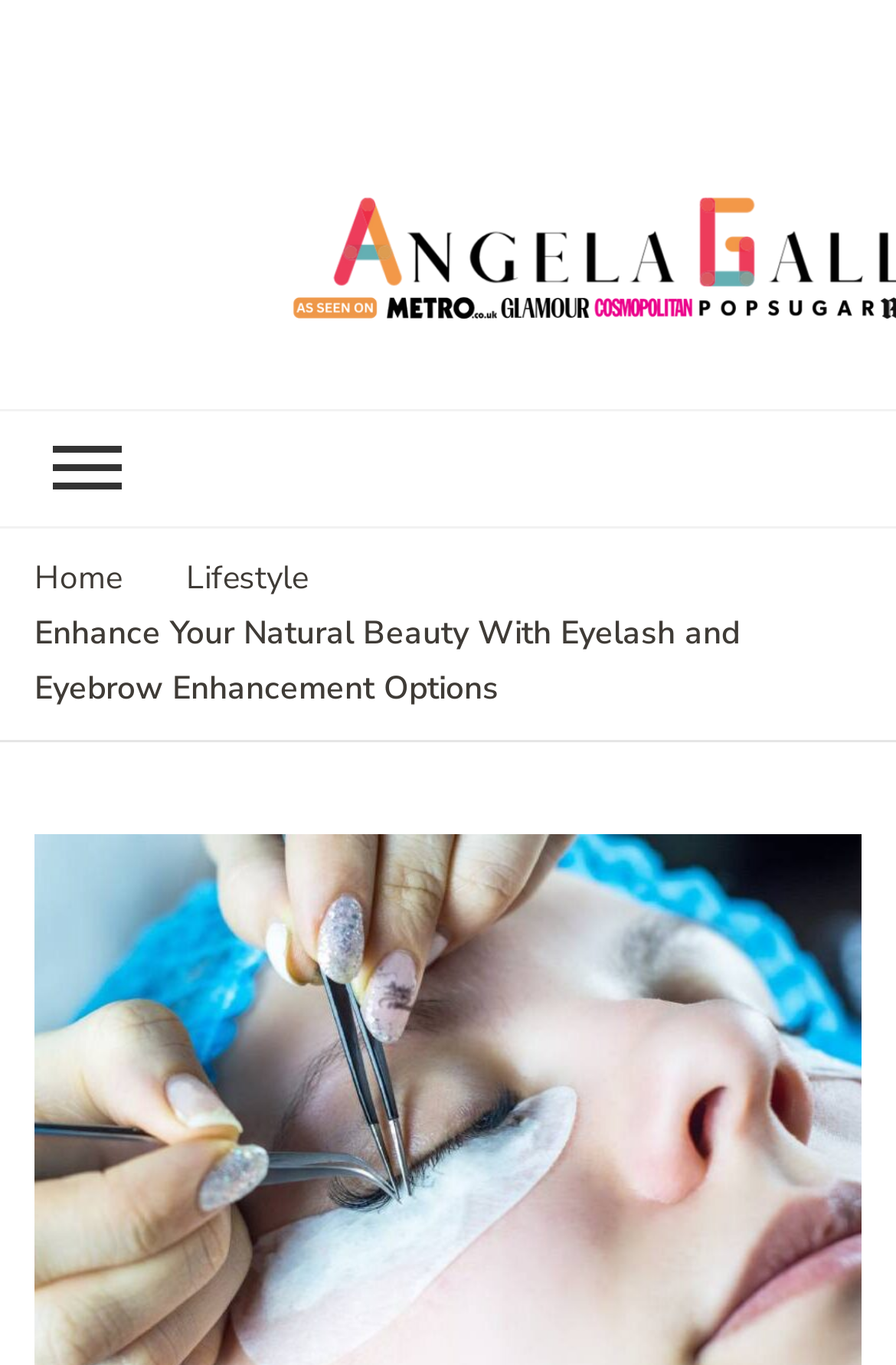From the screenshot, find the bounding box of the UI element matching this description: "parent_node: Angela Gallo's Blog". Supply the bounding box coordinates in the form [left, top, right, bottom], each a float between 0 and 1.

[0.038, 0.127, 0.962, 0.249]